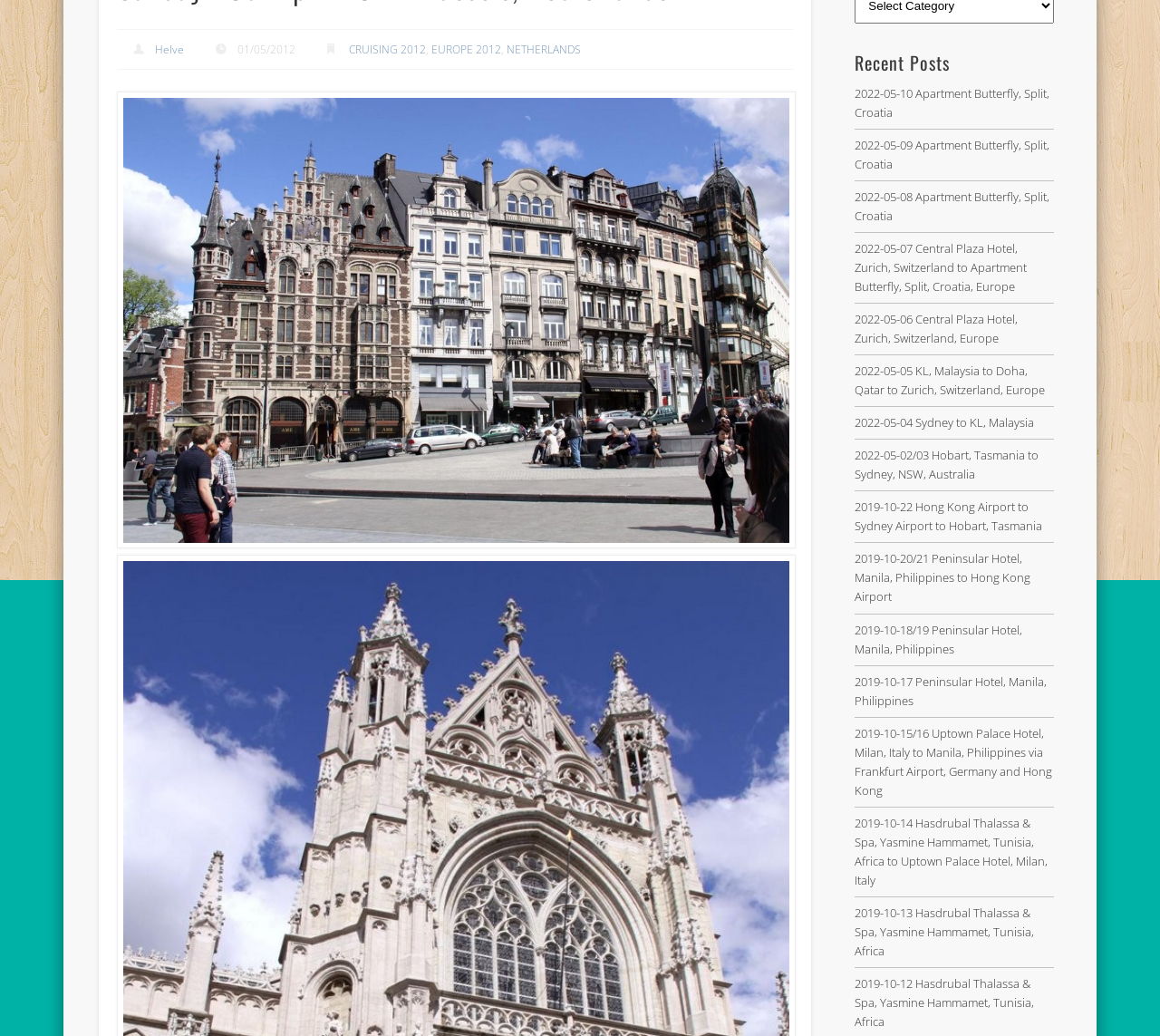Provide the bounding box coordinates of the HTML element described by the text: "2019-10-17 Peninsular Hotel, Manila, Philippines".

[0.737, 0.65, 0.903, 0.684]